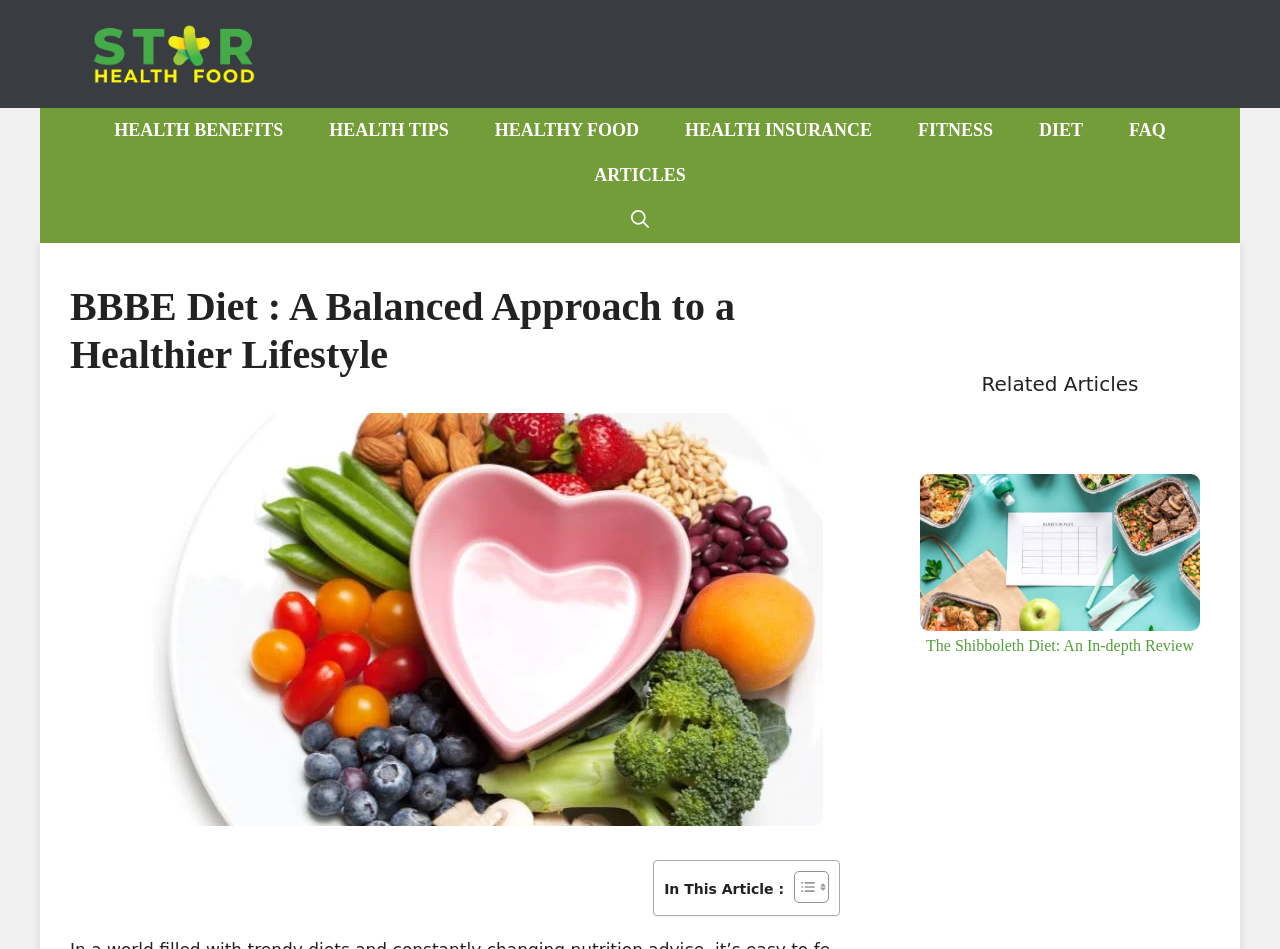Extract the main heading text from the webpage.

BBBE Diet : A Balanced Approach to a Healthier Lifestyle